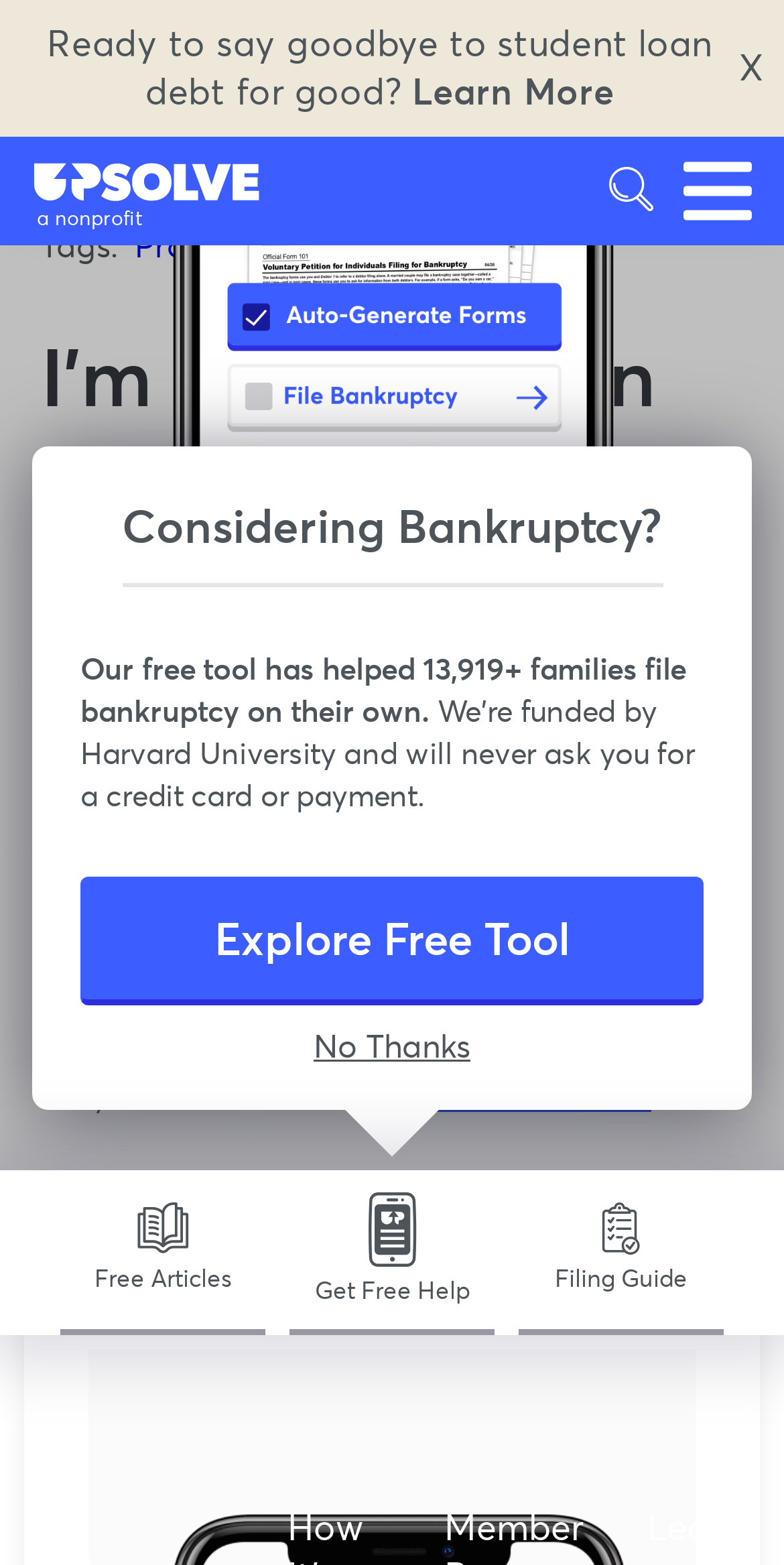Identify the bounding box coordinates of the section to be clicked to complete the task described by the following instruction: "Explore the free tool". The coordinates should be four float numbers between 0 and 1, formatted as [left, top, right, bottom].

[0.103, 0.56, 0.897, 0.642]